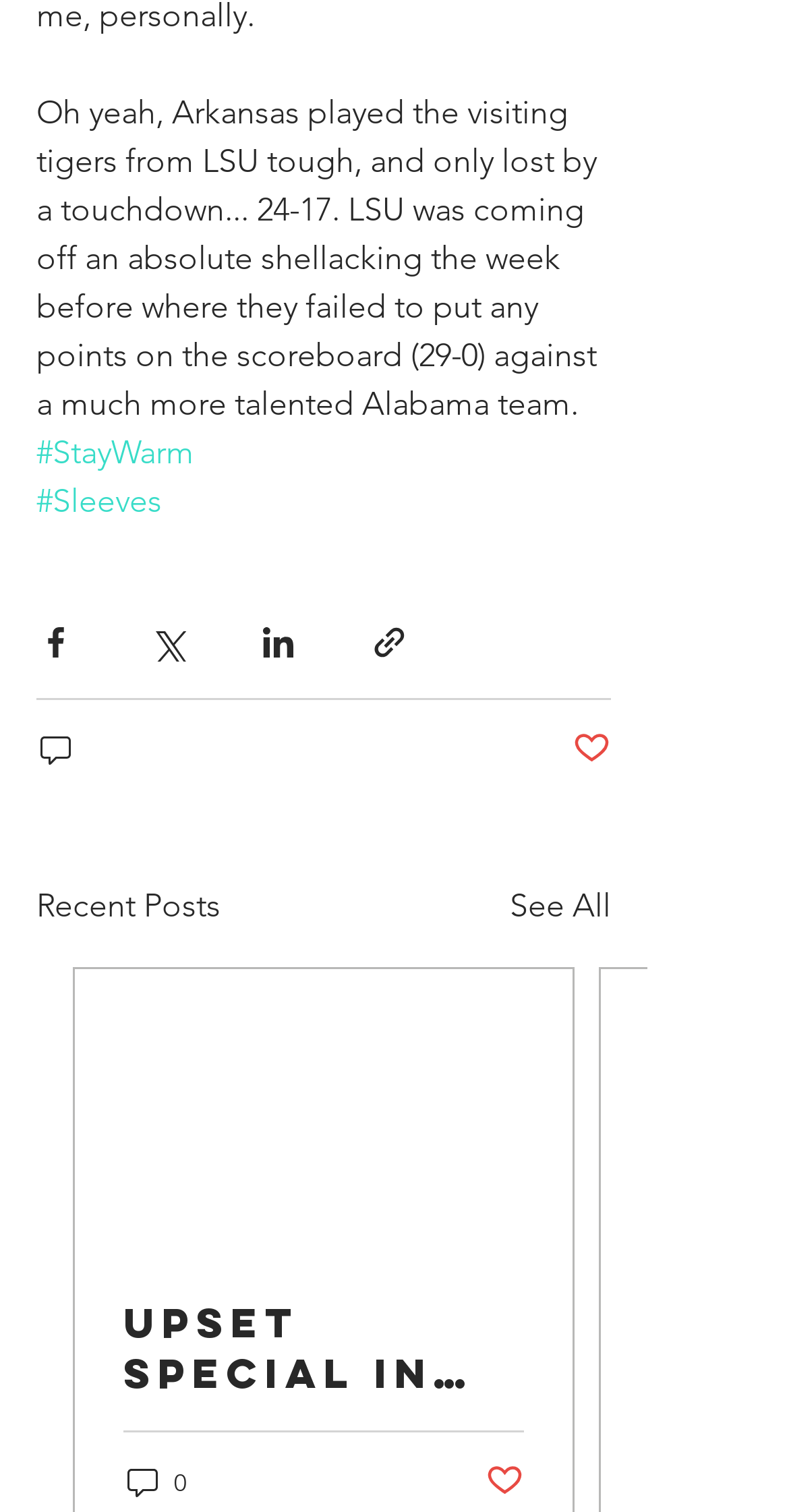Determine the bounding box coordinates for the element that should be clicked to follow this instruction: "Click the Post not marked as liked button". The coordinates should be given as four float numbers between 0 and 1, in the format [left, top, right, bottom].

[0.726, 0.481, 0.774, 0.509]